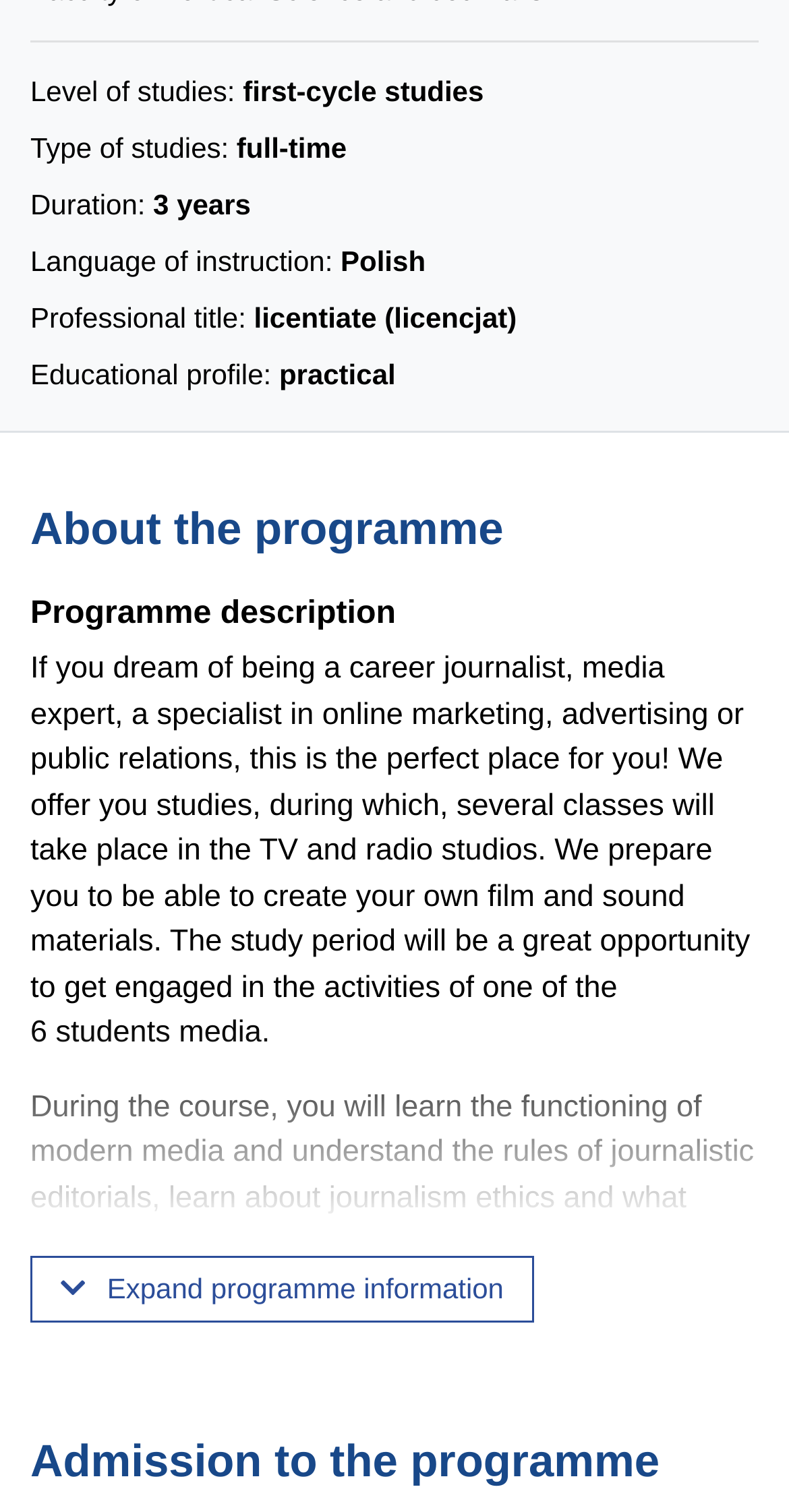Identify the bounding box coordinates for the UI element described as follows: Expand programme information. Use the format (top-left x, top-left y, bottom-right x, bottom-right y) and ensure all values are floating point numbers between 0 and 1.

[0.038, 0.83, 0.677, 0.875]